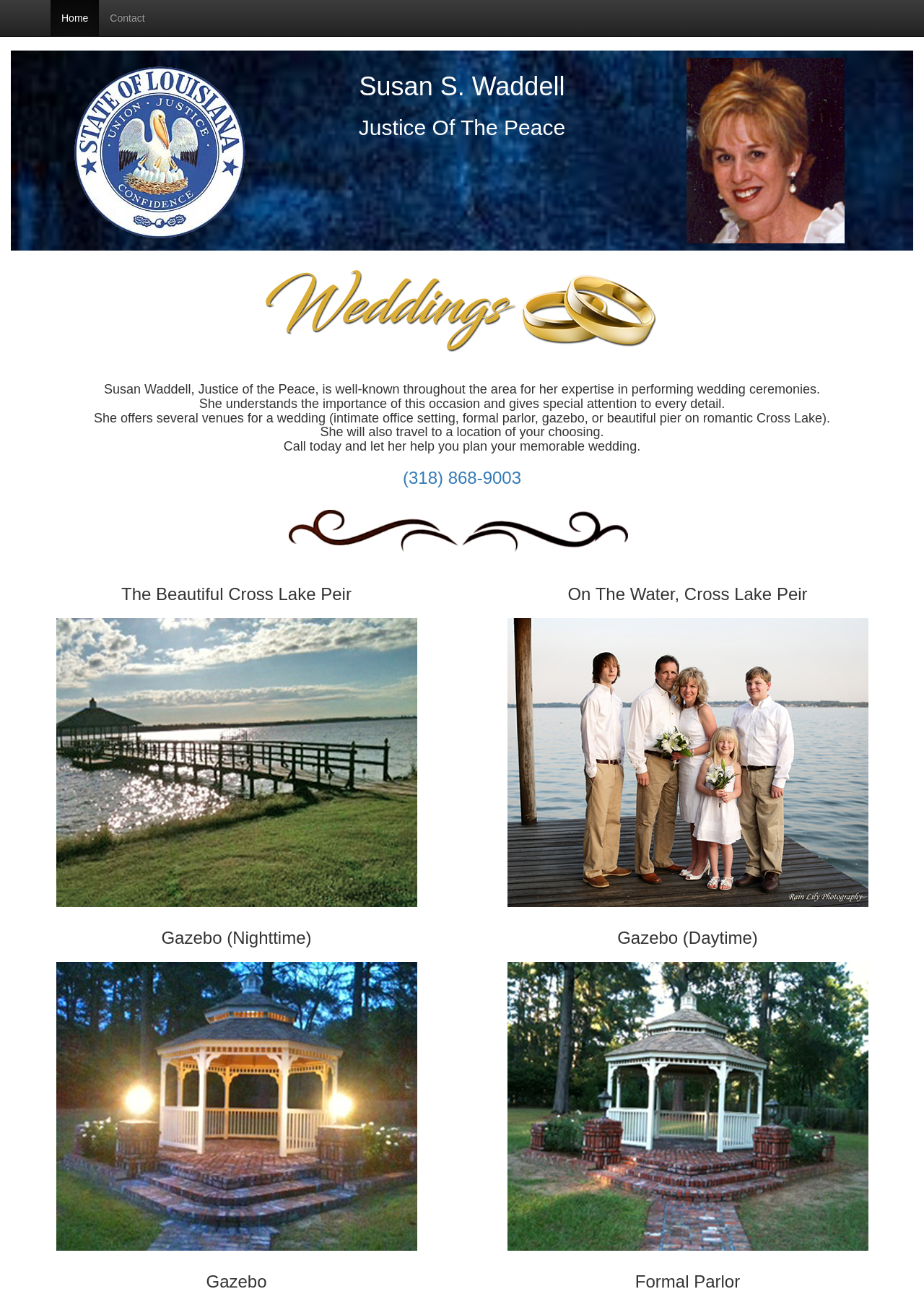What type of settings does Susan Waddell offer for wedding ceremonies?
Please provide a full and detailed response to the question.

The webpage mentions that Susan Waddell offers several venues for wedding ceremonies, including an intimate office setting, a formal parlor, a gazebo, and a beautiful pier on Cross Lake.